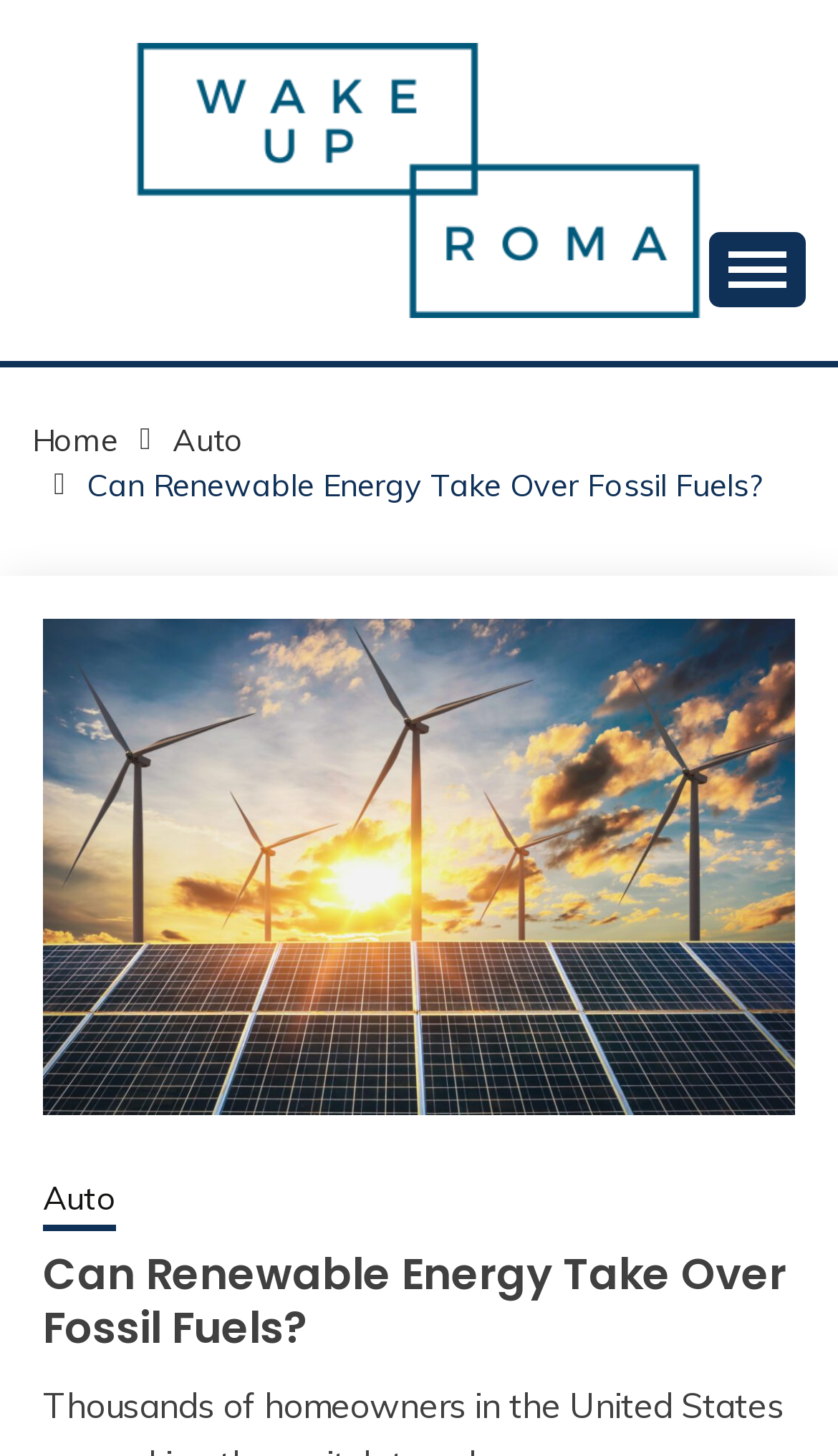Answer briefly with one word or phrase:
What is the name of the website?

Wake Up Roma!